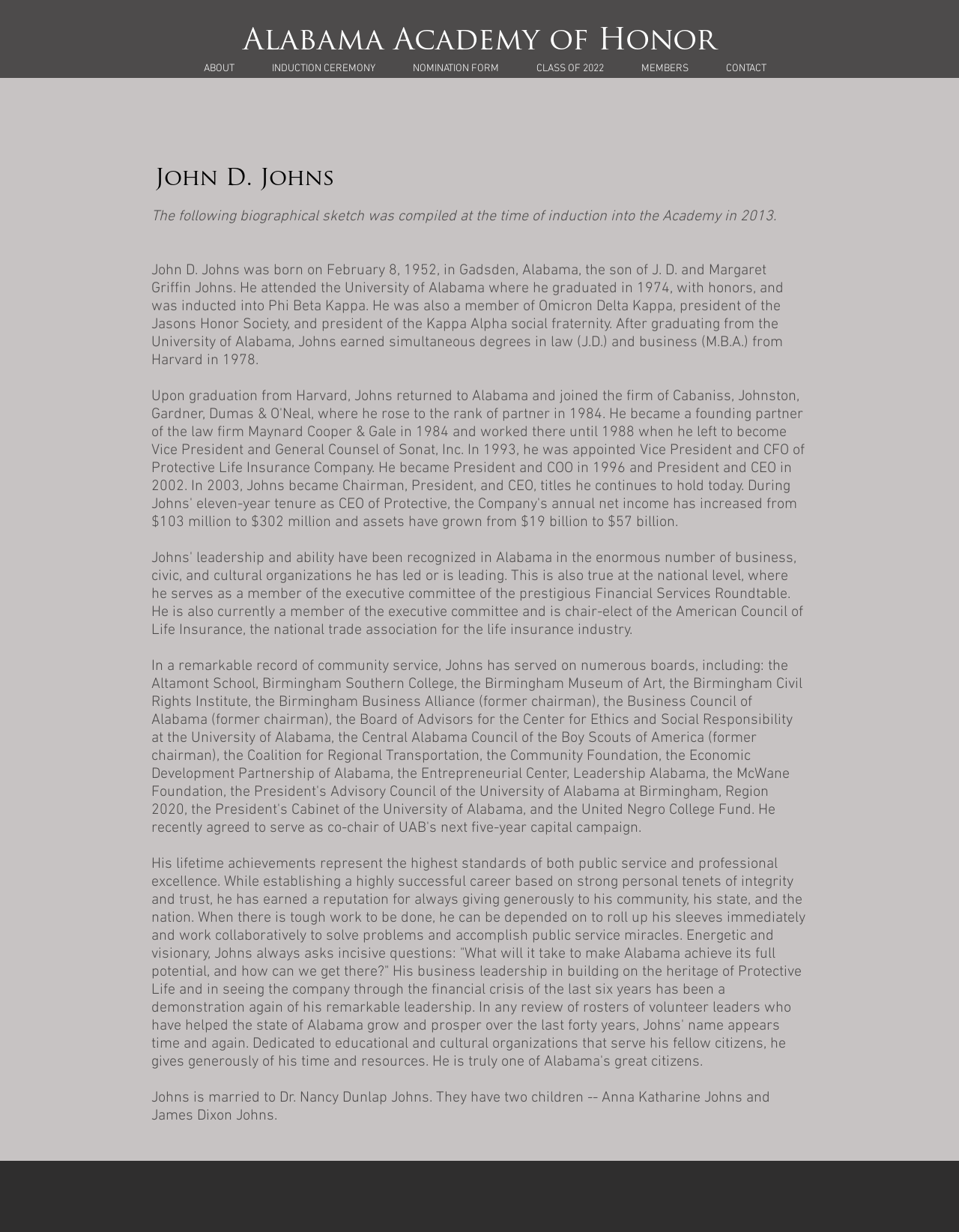What is the name of the university where John D. Johns graduated with honors?
Craft a detailed and extensive response to the question.

According to the biographical sketch, John D. Johns attended the University of Alabama where he graduated in 1974 with honors, which is mentioned in the second paragraph of the text.